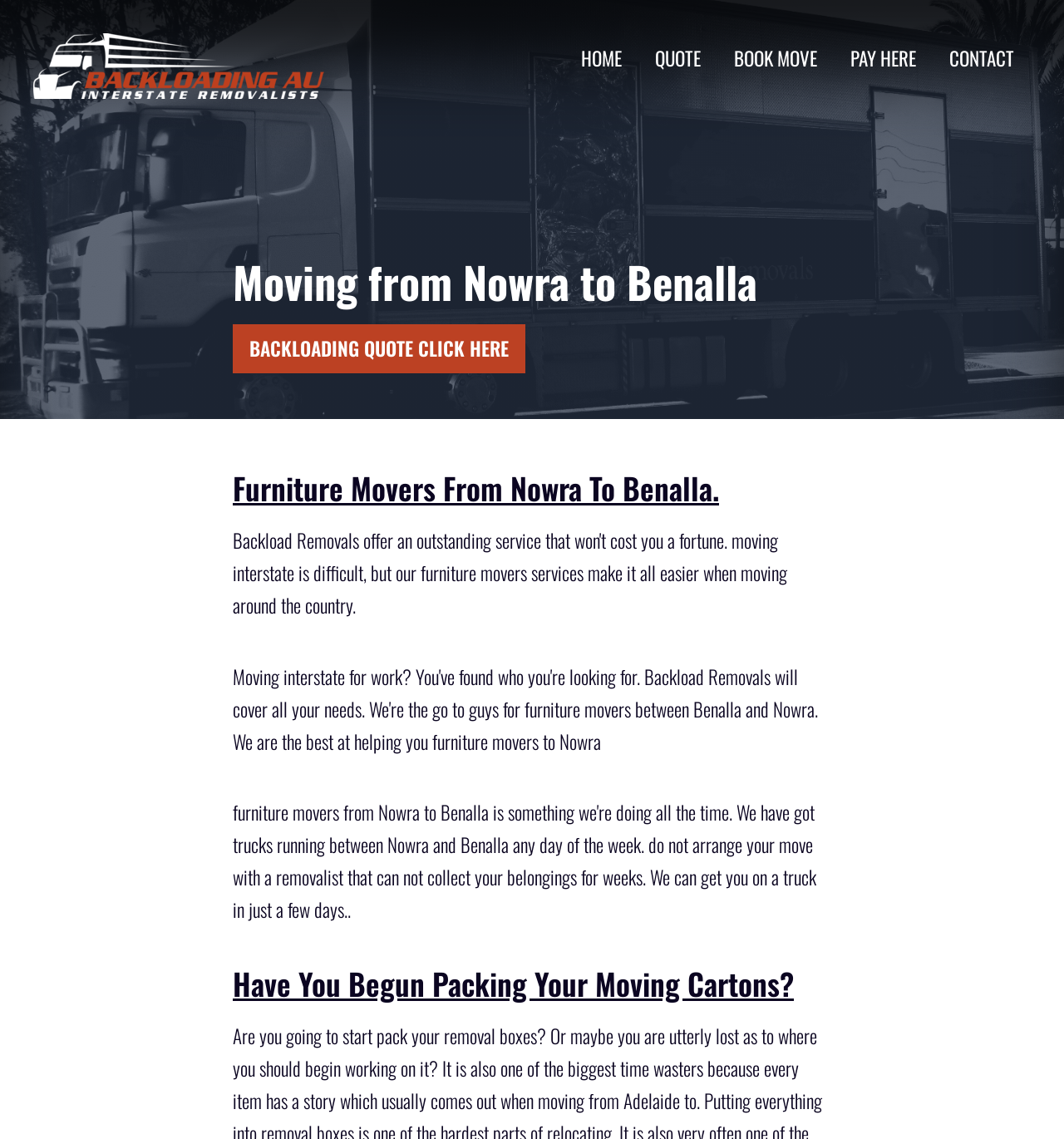How many navigation links are available?
From the screenshot, provide a brief answer in one word or phrase.

5